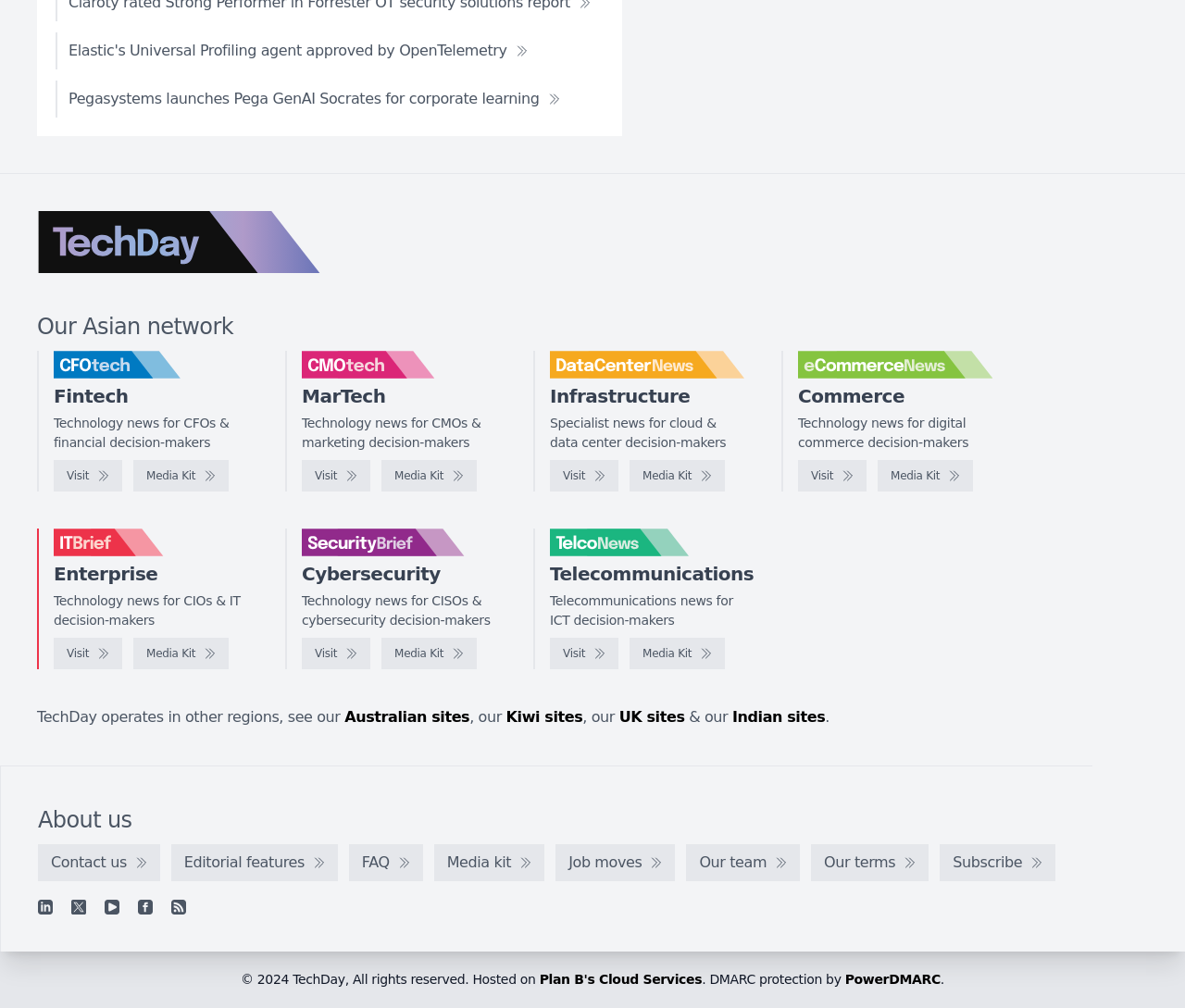Please identify the bounding box coordinates of the element on the webpage that should be clicked to follow this instruction: "explore the travel page". The bounding box coordinates should be given as four float numbers between 0 and 1, formatted as [left, top, right, bottom].

None